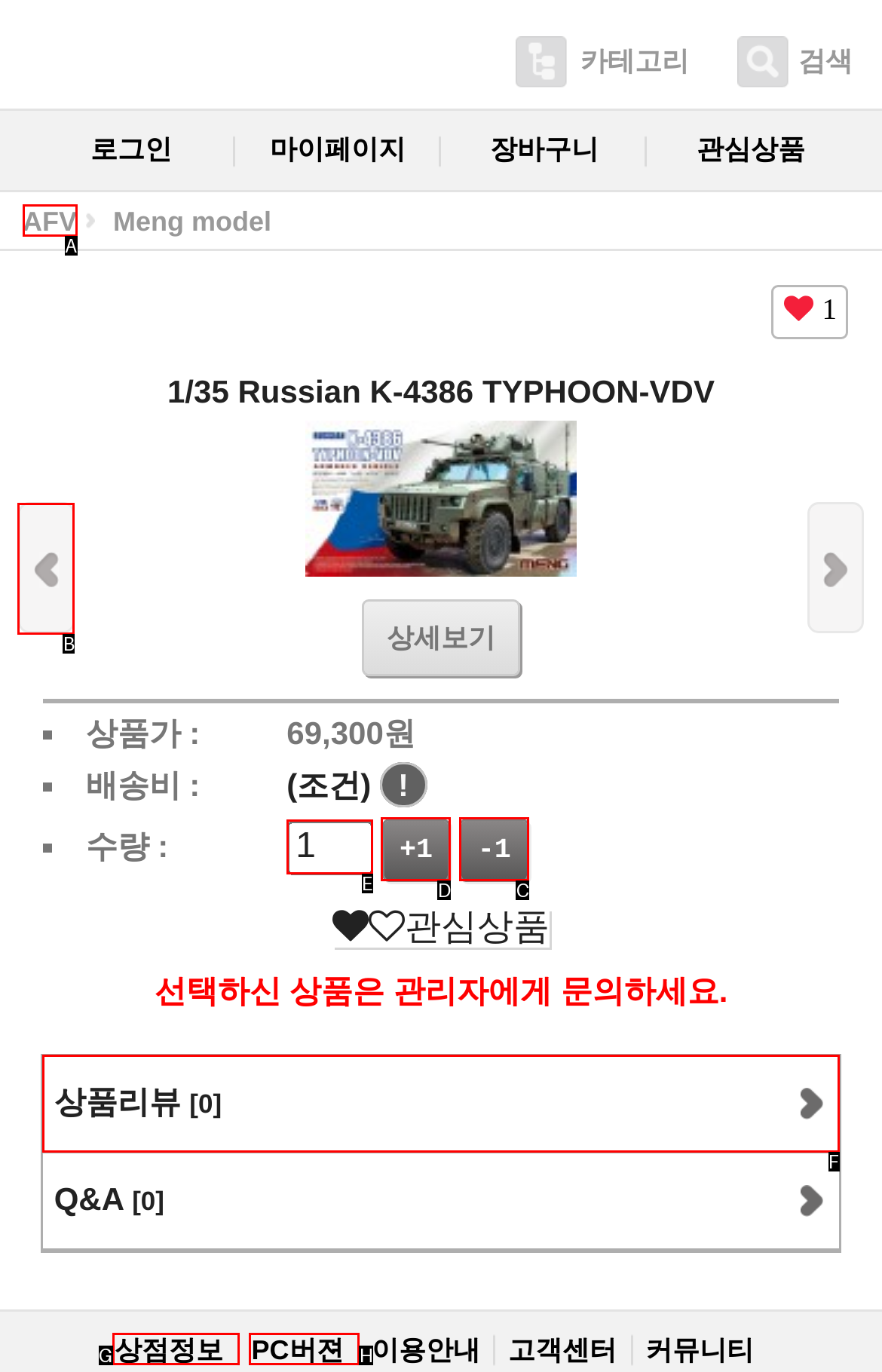Show which HTML element I need to click to perform this task: add to cart Answer with the letter of the correct choice.

D